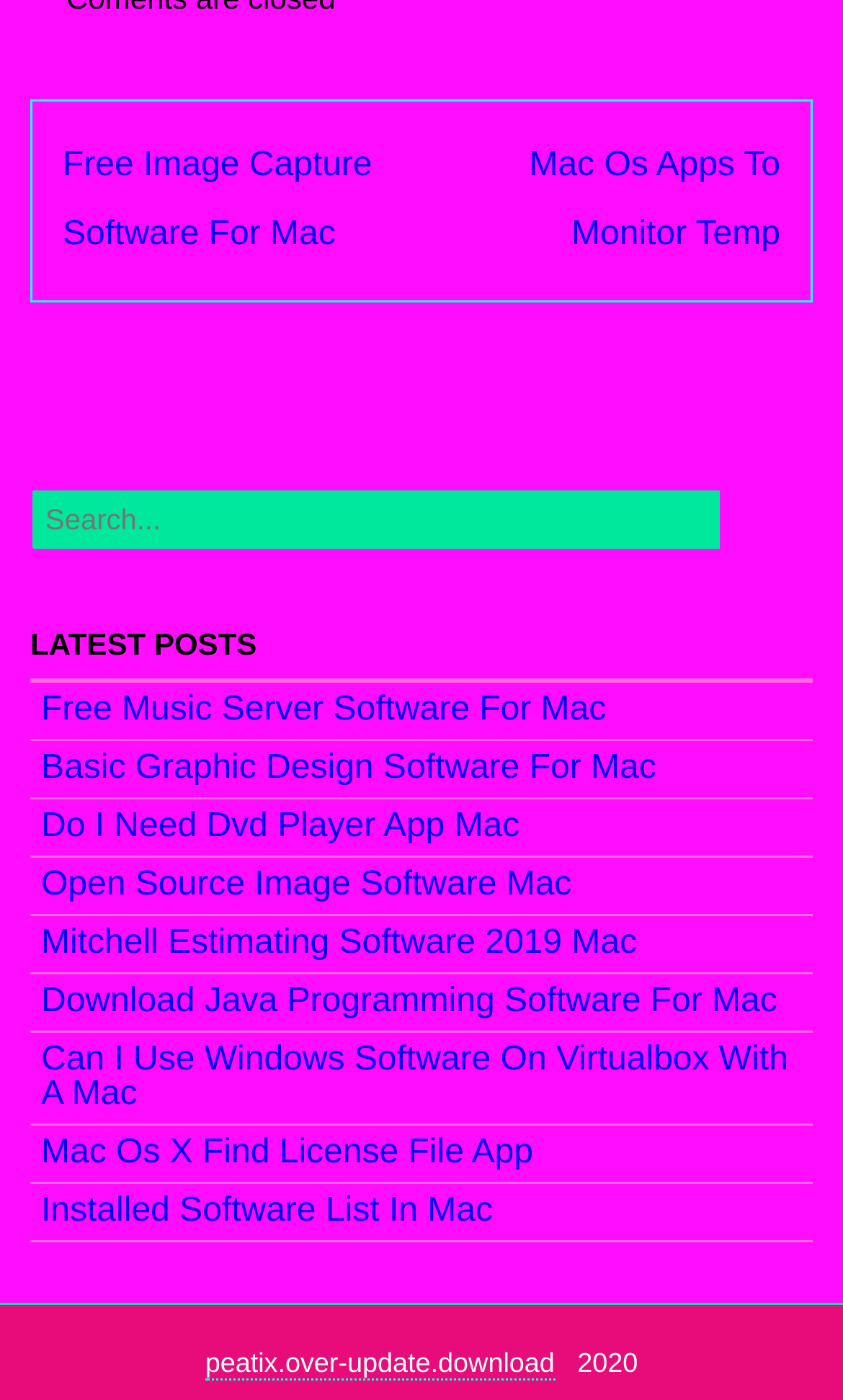Please analyze the image and provide a thorough answer to the question:
What is the theme of the links listed under 'LATEST POSTS'?

The links listed under 'LATEST POSTS' all seem to be related to software for Mac operating systems, such as music server software, graphic design software, and others. This suggests that the theme of these links is Mac software.